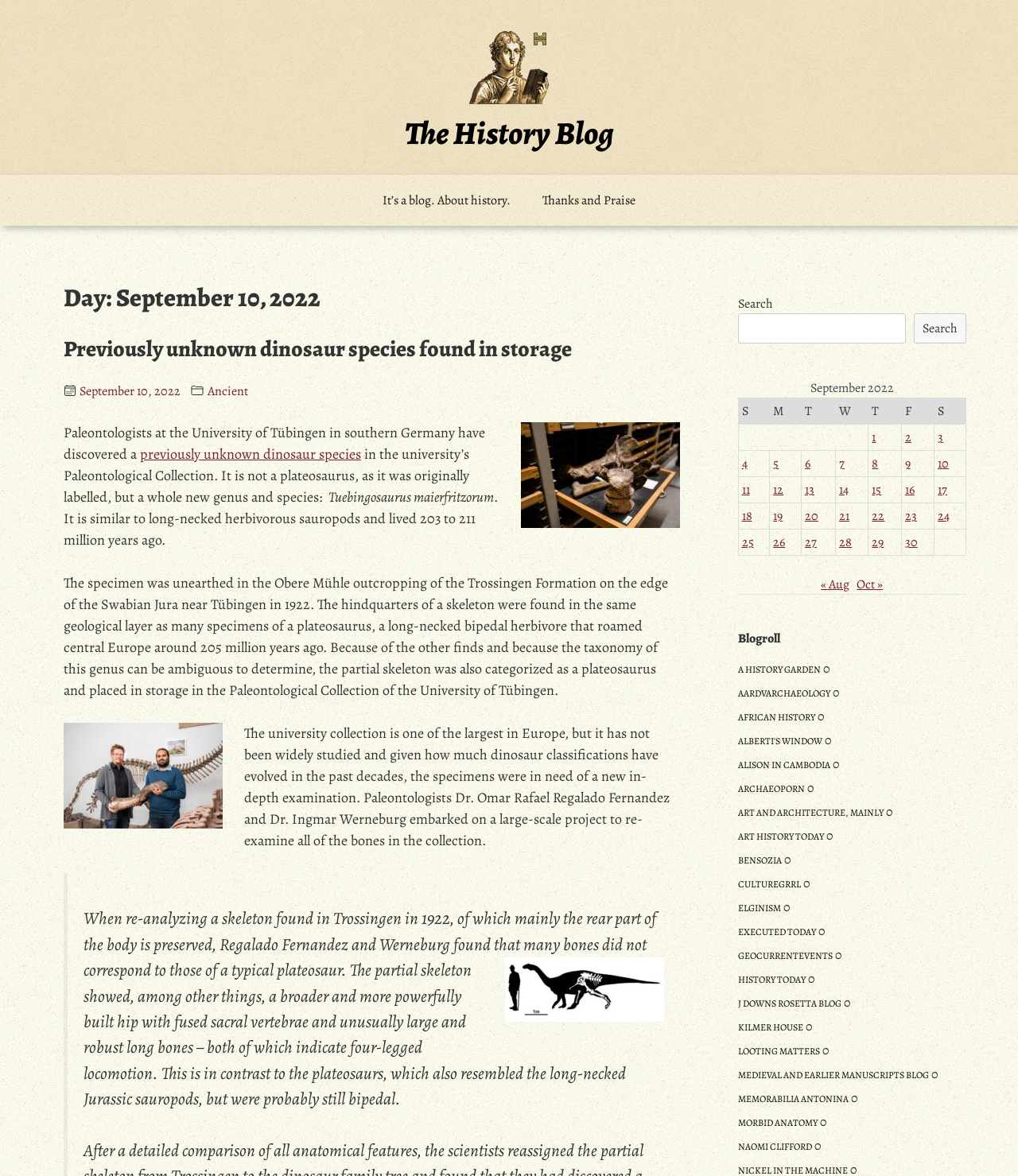What is the name of the university where the Paleontological Collection is located?
Using the image, elaborate on the answer with as much detail as possible.

The answer can be found in the article text, where it is mentioned that 'Paleontologists at the University of Tübingen in southern Germany have discovered a previously unknown dinosaur species.'